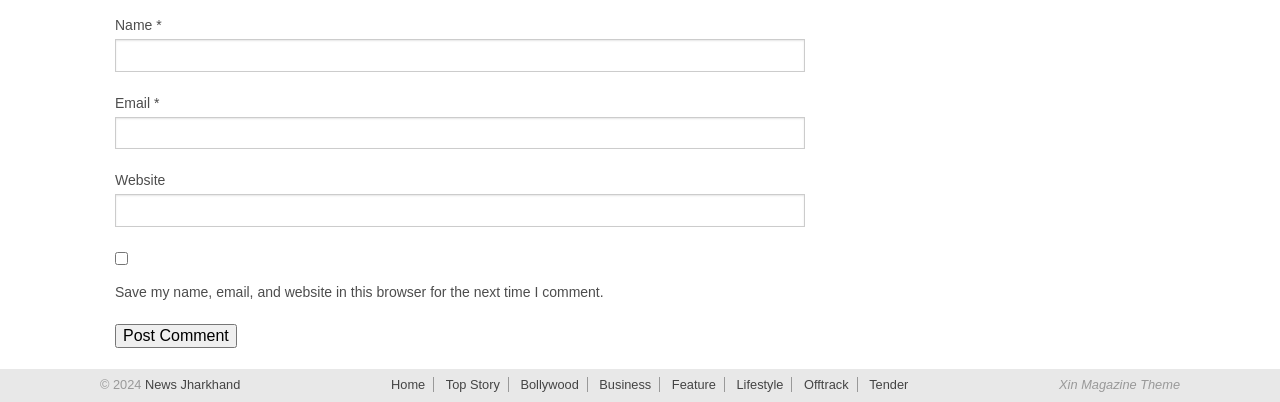Answer the question using only one word or a concise phrase: What is the copyright year of the website?

2024